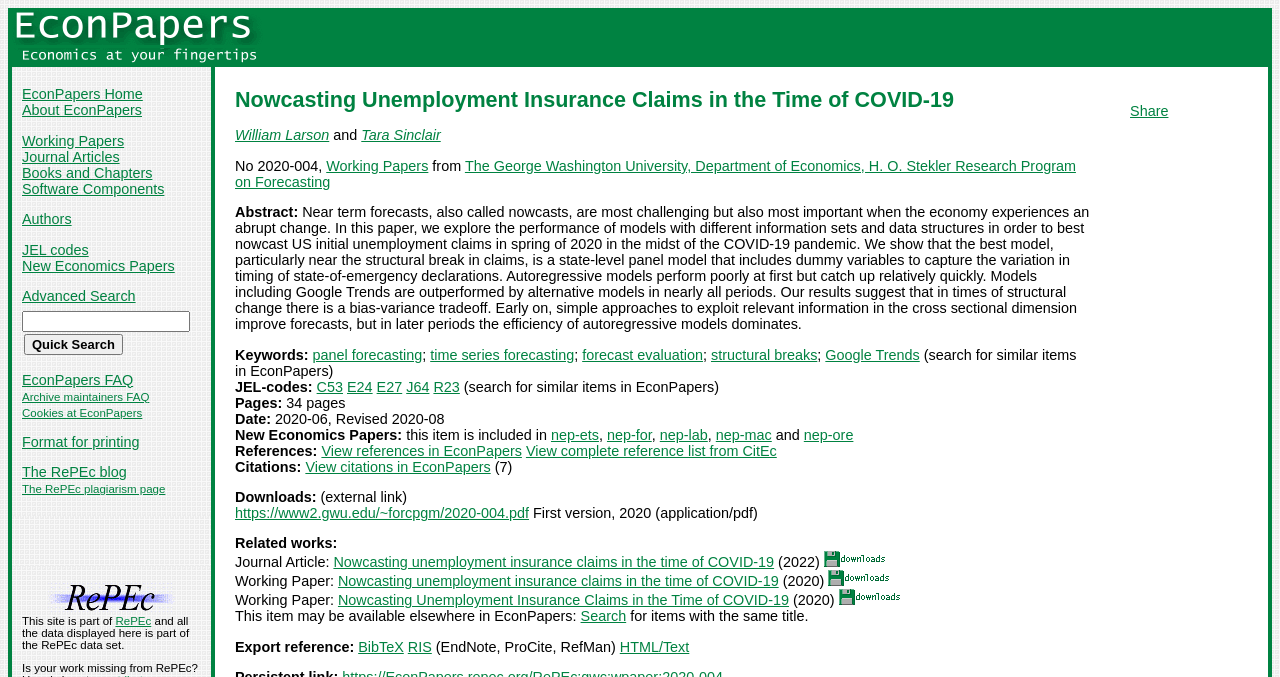Respond to the following question with a brief word or phrase:
What is the name of the research program?

H. O. Stekler Research Program on Forecasting